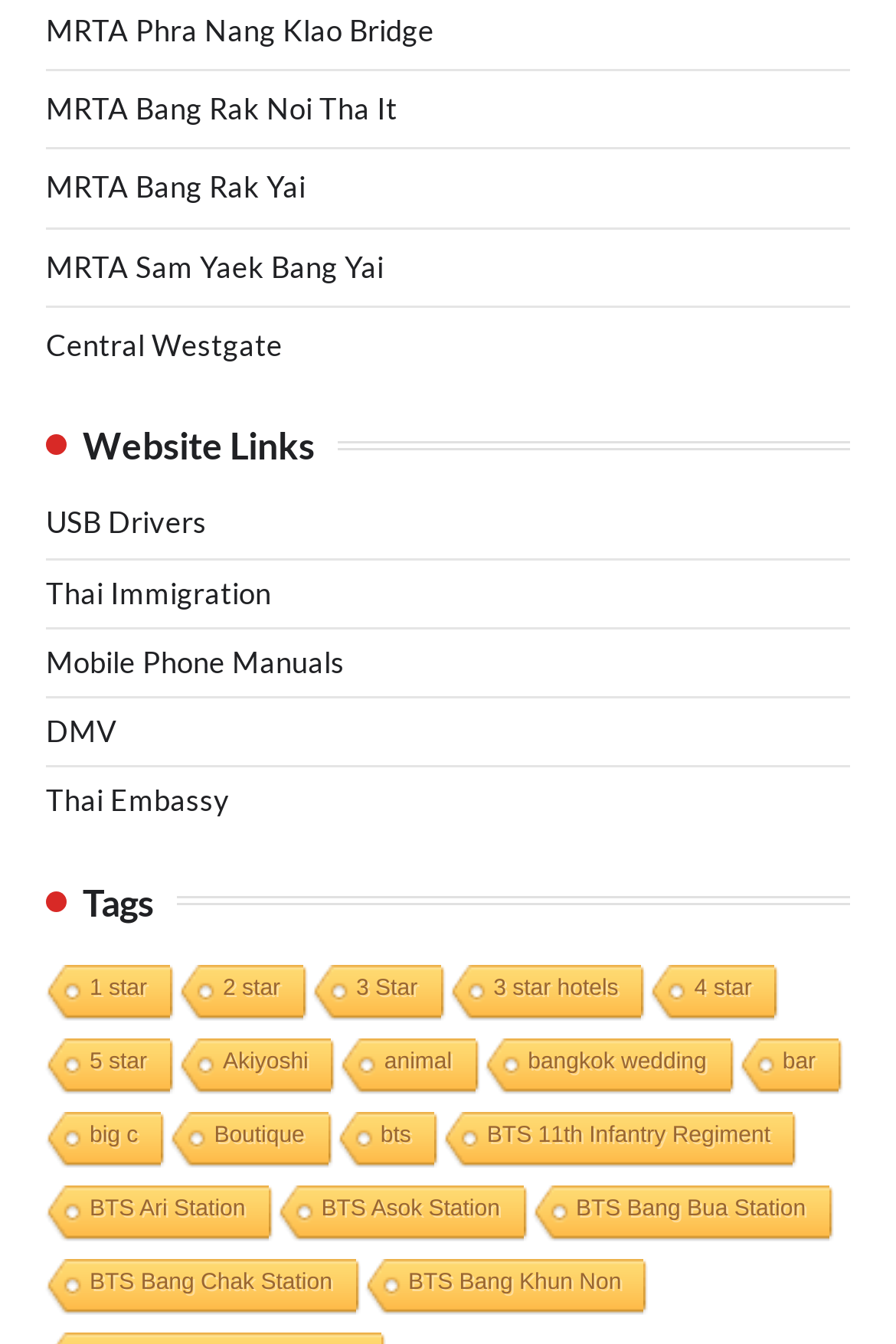How many star rating links are there?
Provide a detailed and extensive answer to the question.

I found the star rating links, which are '1 star', '2 star', '3 Star', '4 star', and '5 star', totaling 5 links.